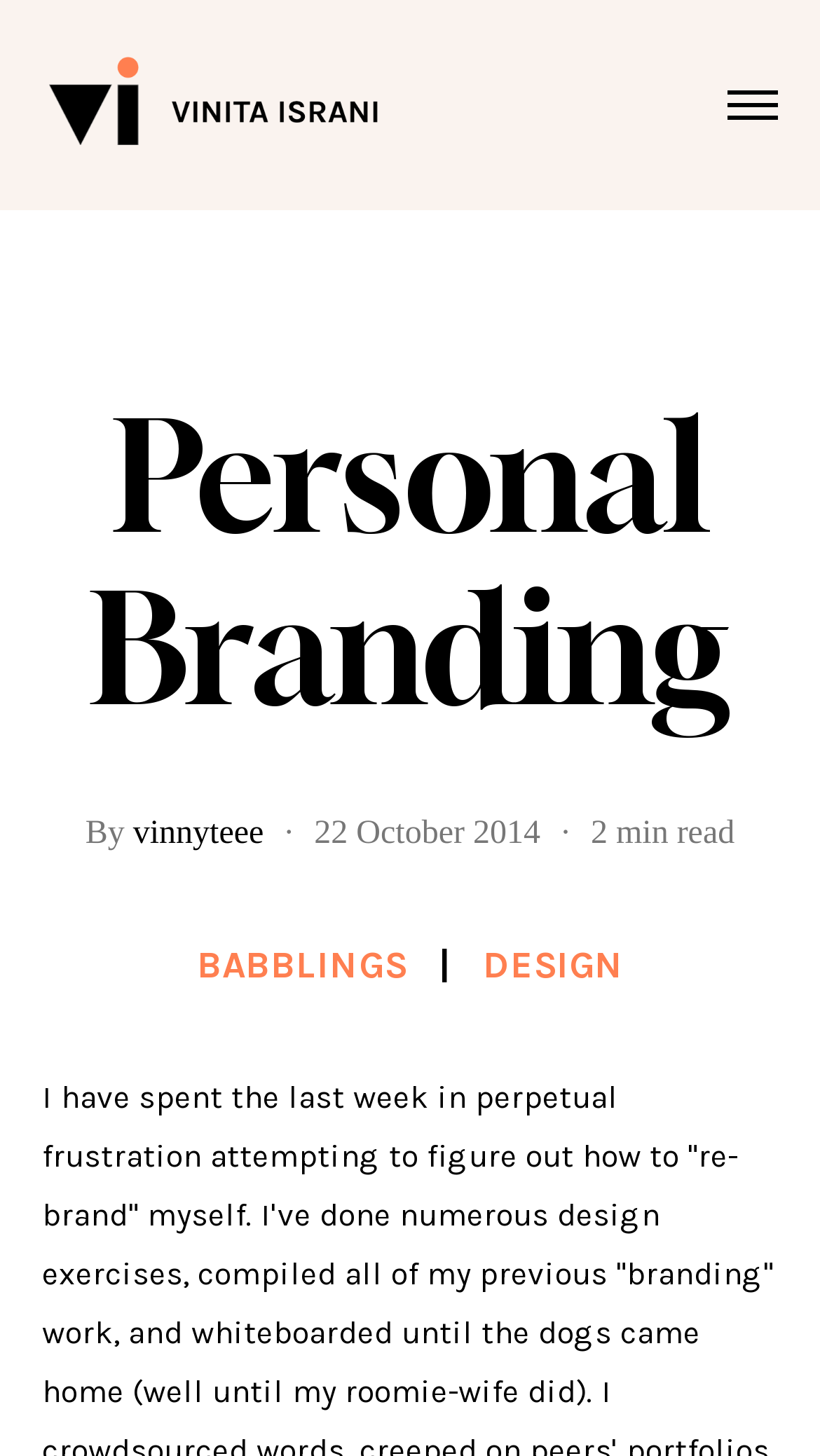What are the categories available on the website?
Based on the image content, provide your answer in one word or a short phrase.

BABBLINGS, DESIGN